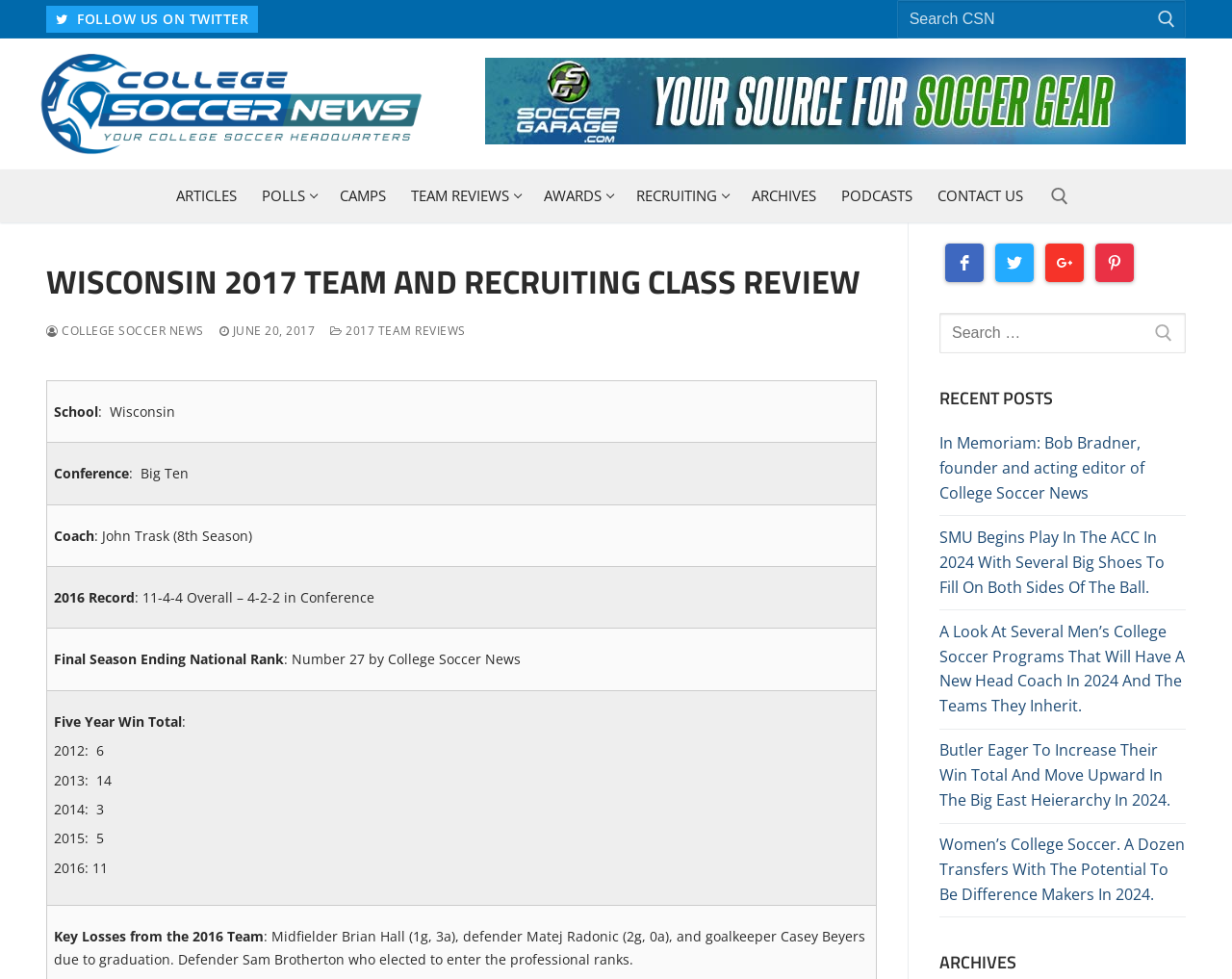Determine the coordinates of the bounding box for the clickable area needed to execute this instruction: "Search for college soccer news".

[0.729, 0.001, 0.961, 0.039]